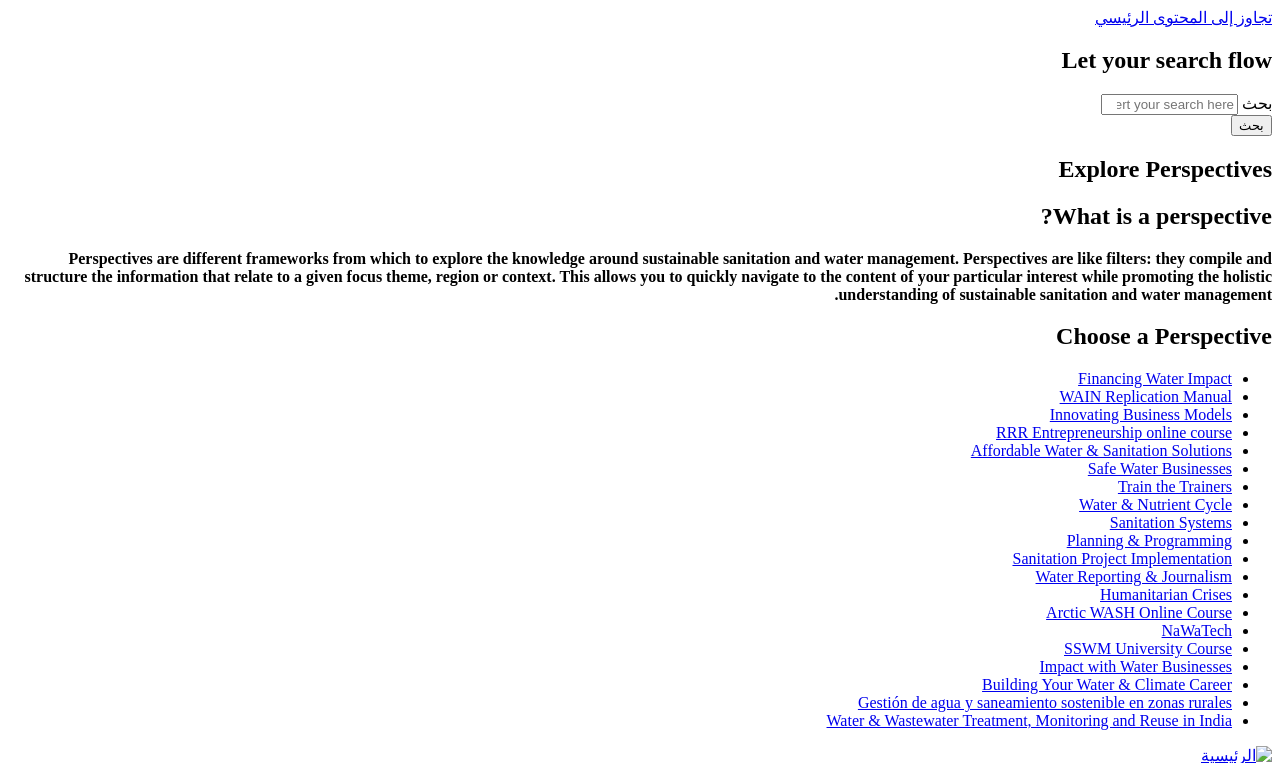Answer the following inquiry with a single word or phrase:
What is the function of the 'Let your search flow' heading?

To introduce the search box